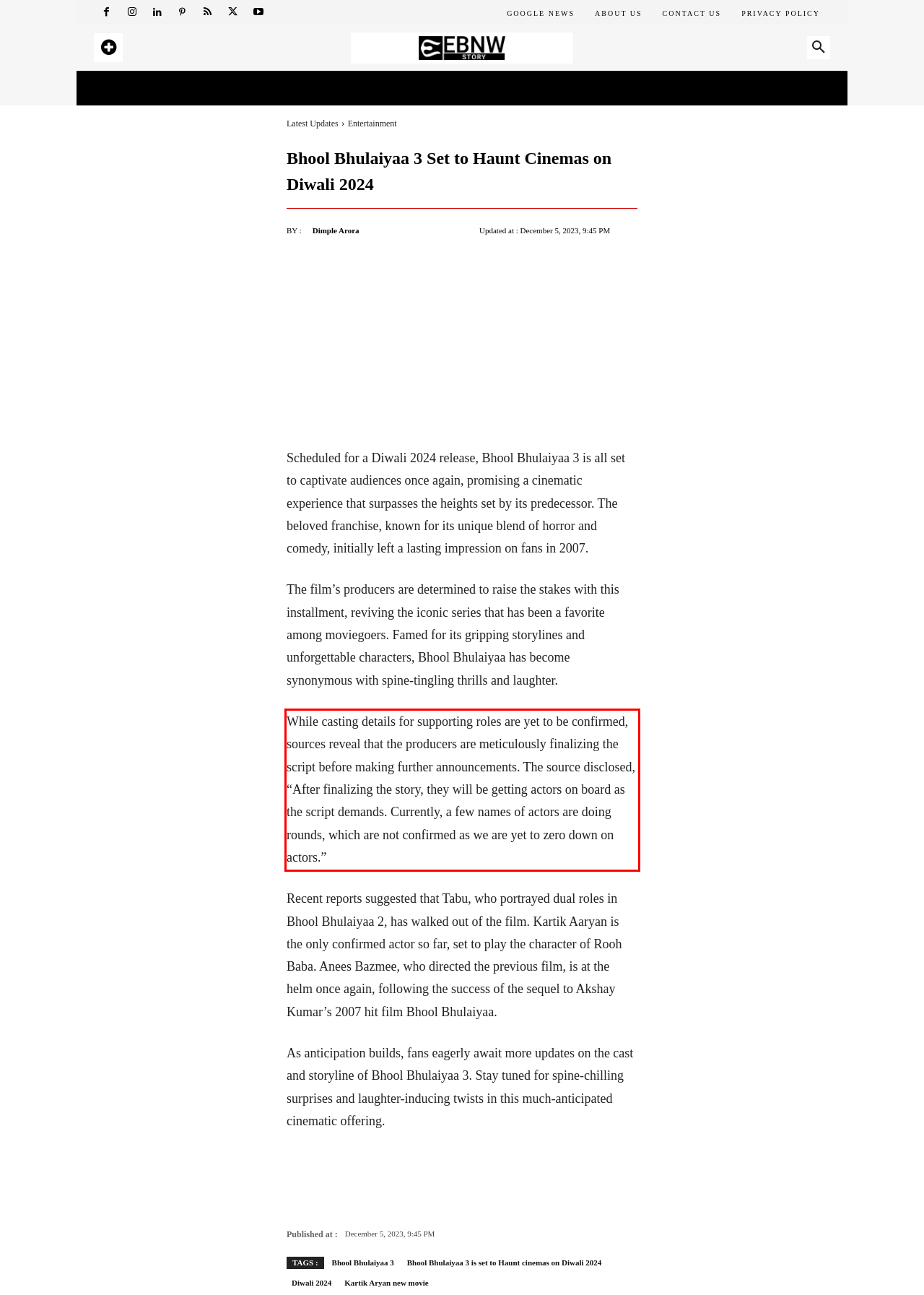Using the webpage screenshot, recognize and capture the text within the red bounding box.

While casting details for supporting roles are yet to be confirmed, sources reveal that the producers are meticulously finalizing the script before making further announcements. The source disclosed, “After finalizing the story, they will be getting actors on board as the script demands. Currently, a few names of actors are doing rounds, which are not confirmed as we are yet to zero down on actors.”